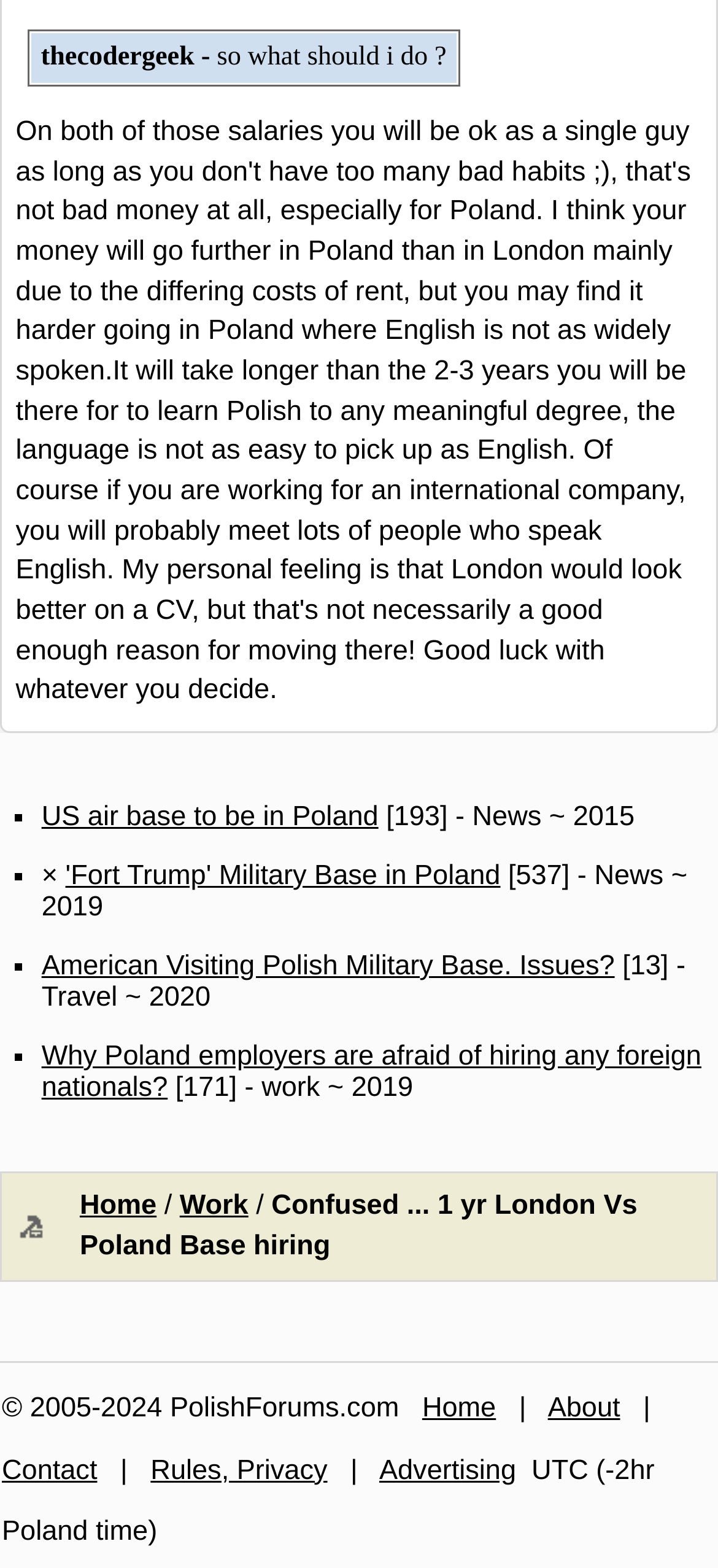Provide the bounding box coordinates for the UI element that is described by this text: "A Guide to Practicing Trust". The coordinates should be in the form of four float numbers between 0 and 1: [left, top, right, bottom].

None